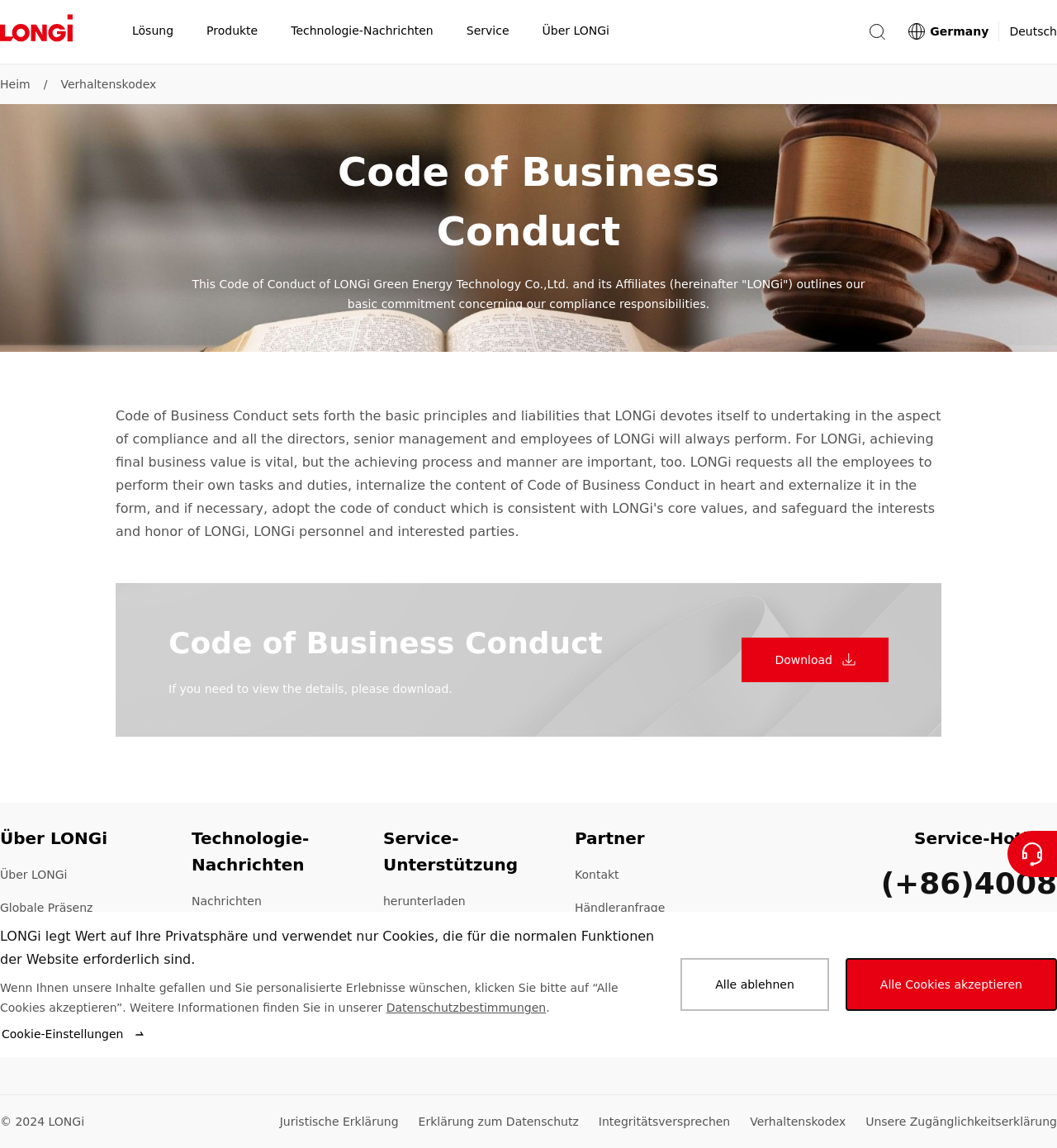Could you provide the bounding box coordinates for the portion of the screen to click to complete this instruction: "Download the Code of Business Conduct"?

[0.702, 0.555, 0.841, 0.594]